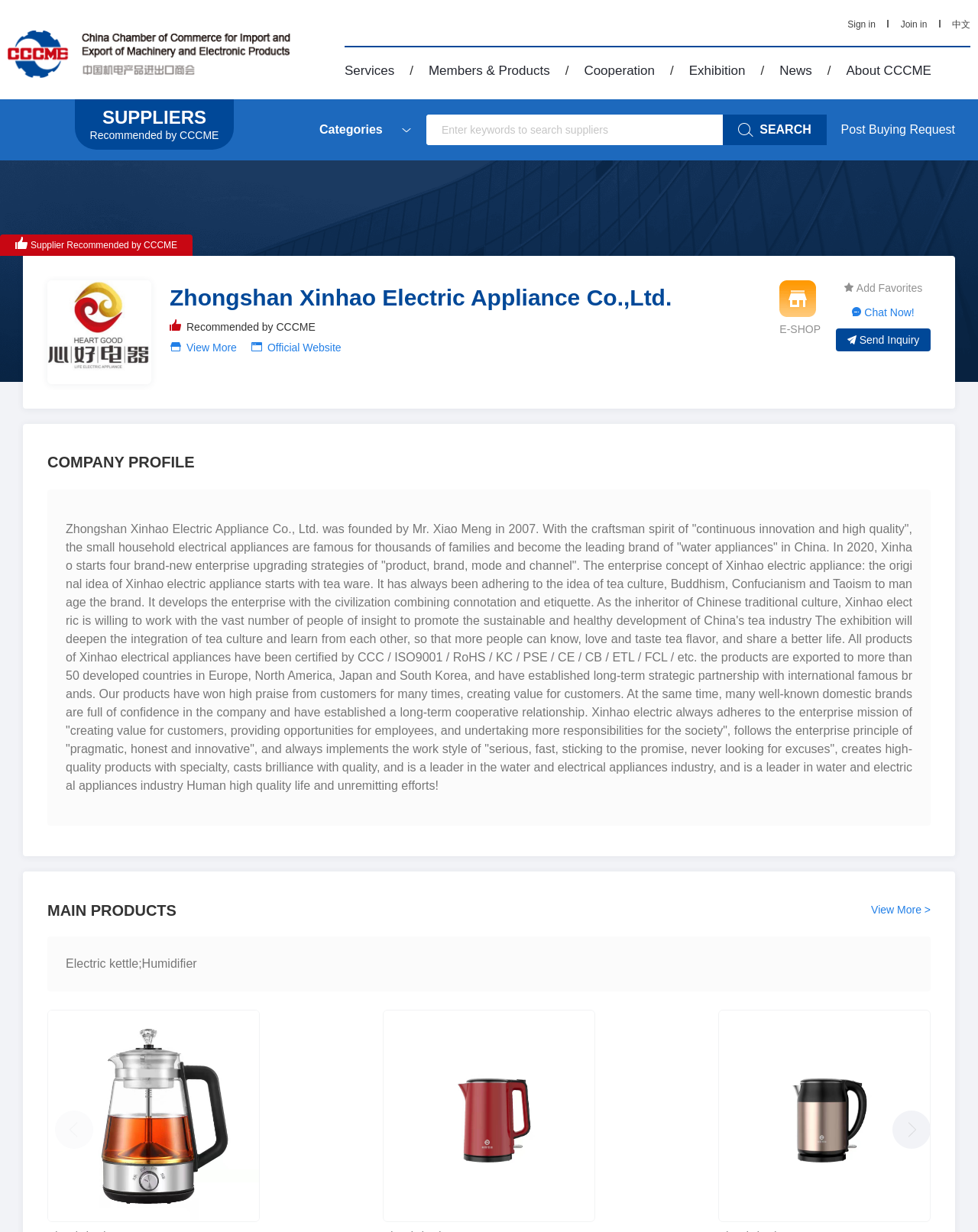Identify the bounding box coordinates of the region that should be clicked to execute the following instruction: "Sign in".

[0.867, 0.015, 0.895, 0.024]